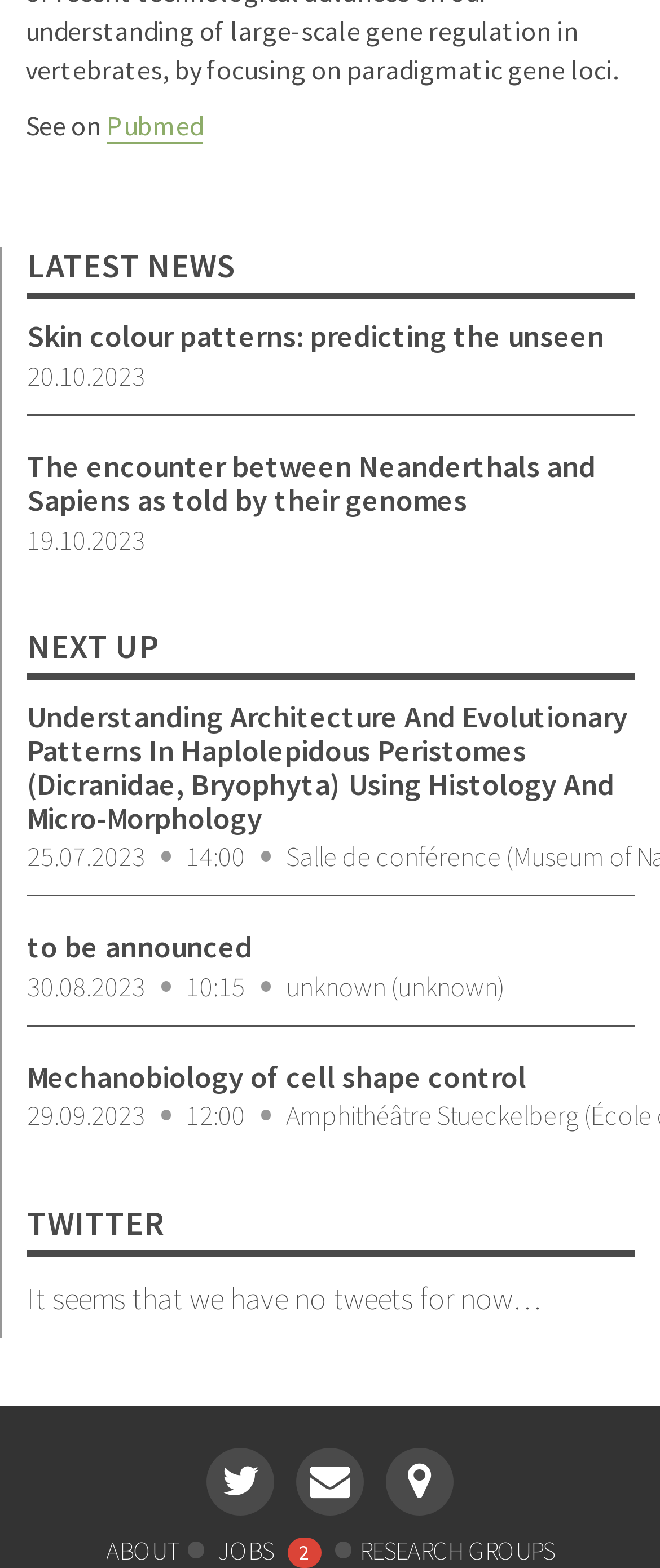Find the bounding box coordinates of the clickable area that will achieve the following instruction: "Read the latest news about 'Skin colour patterns: predicting the unseen'".

[0.041, 0.204, 0.962, 0.253]